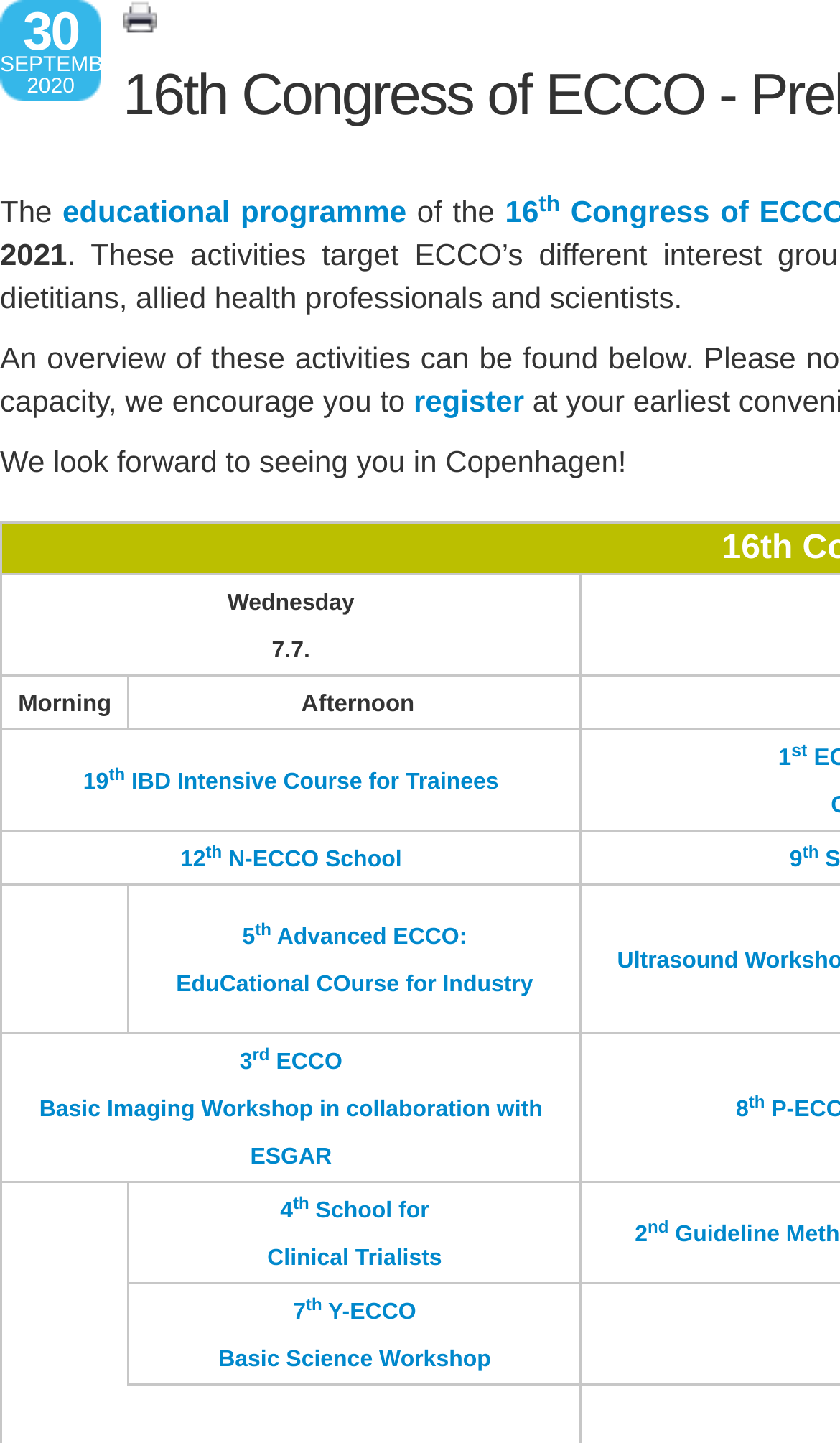Specify the bounding box coordinates of the element's region that should be clicked to achieve the following instruction: "learn more about the 12th N-ECCO School". The bounding box coordinates consist of four float numbers between 0 and 1, in the format [left, top, right, bottom].

[0.214, 0.587, 0.478, 0.605]